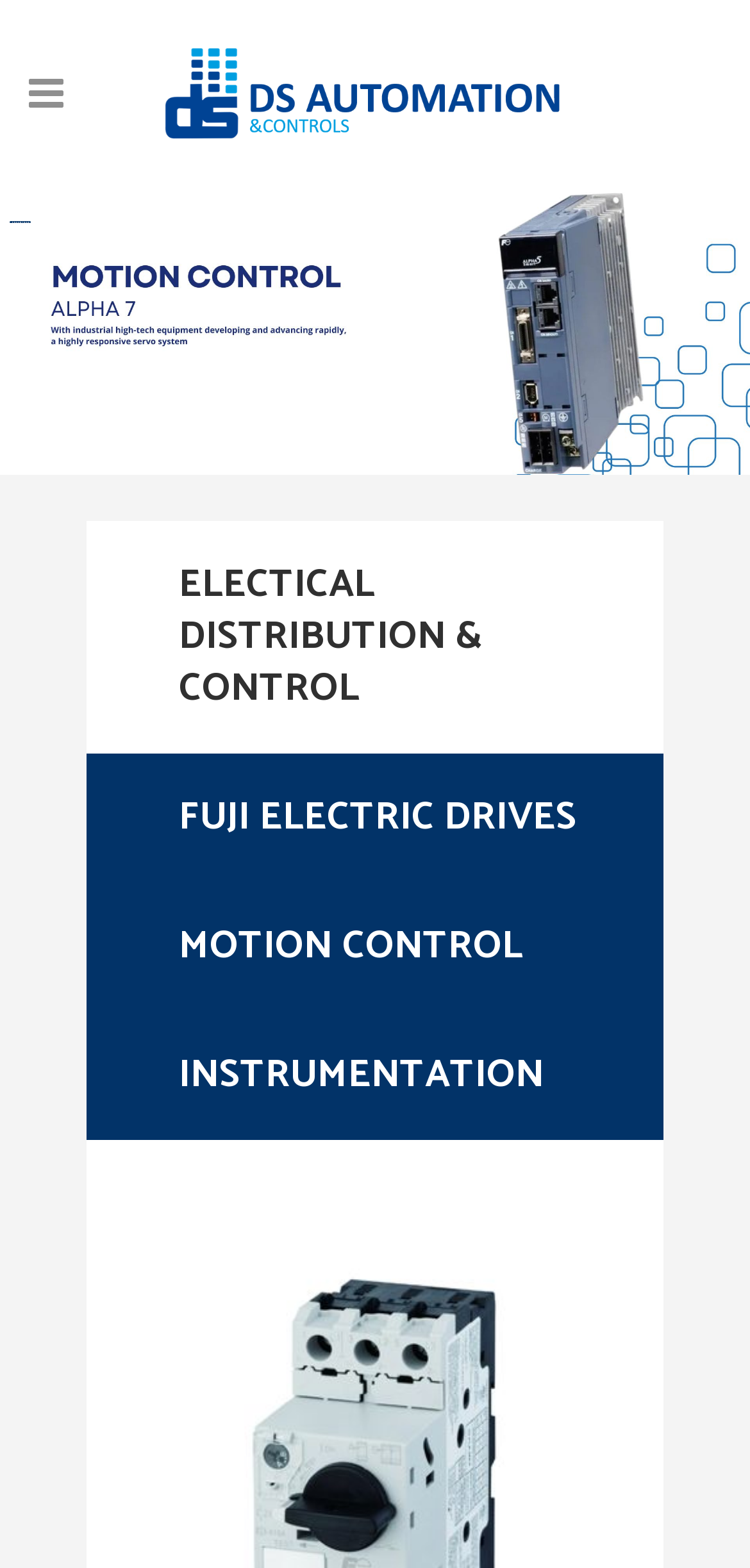What is the orientation of the tablist?
Refer to the image and give a detailed response to the question.

The tablist is oriented horizontally, meaning that the tabs are arranged from left to right, as indicated by the bounding box coordinates of the tablist element.